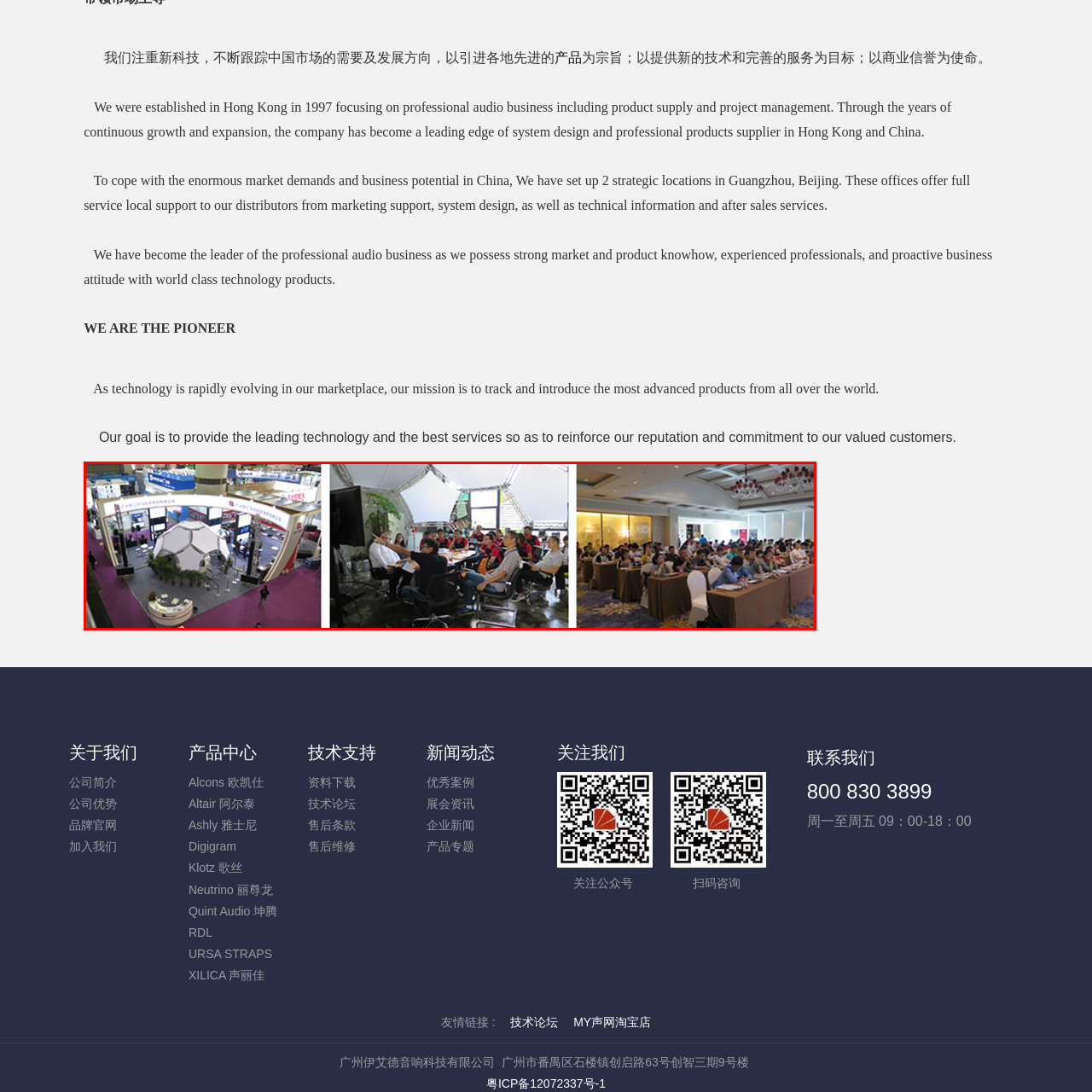View the image inside the red-bordered box and answer the given question using a single word or phrase:
What type of event is taking place on the right?

Conference or meeting